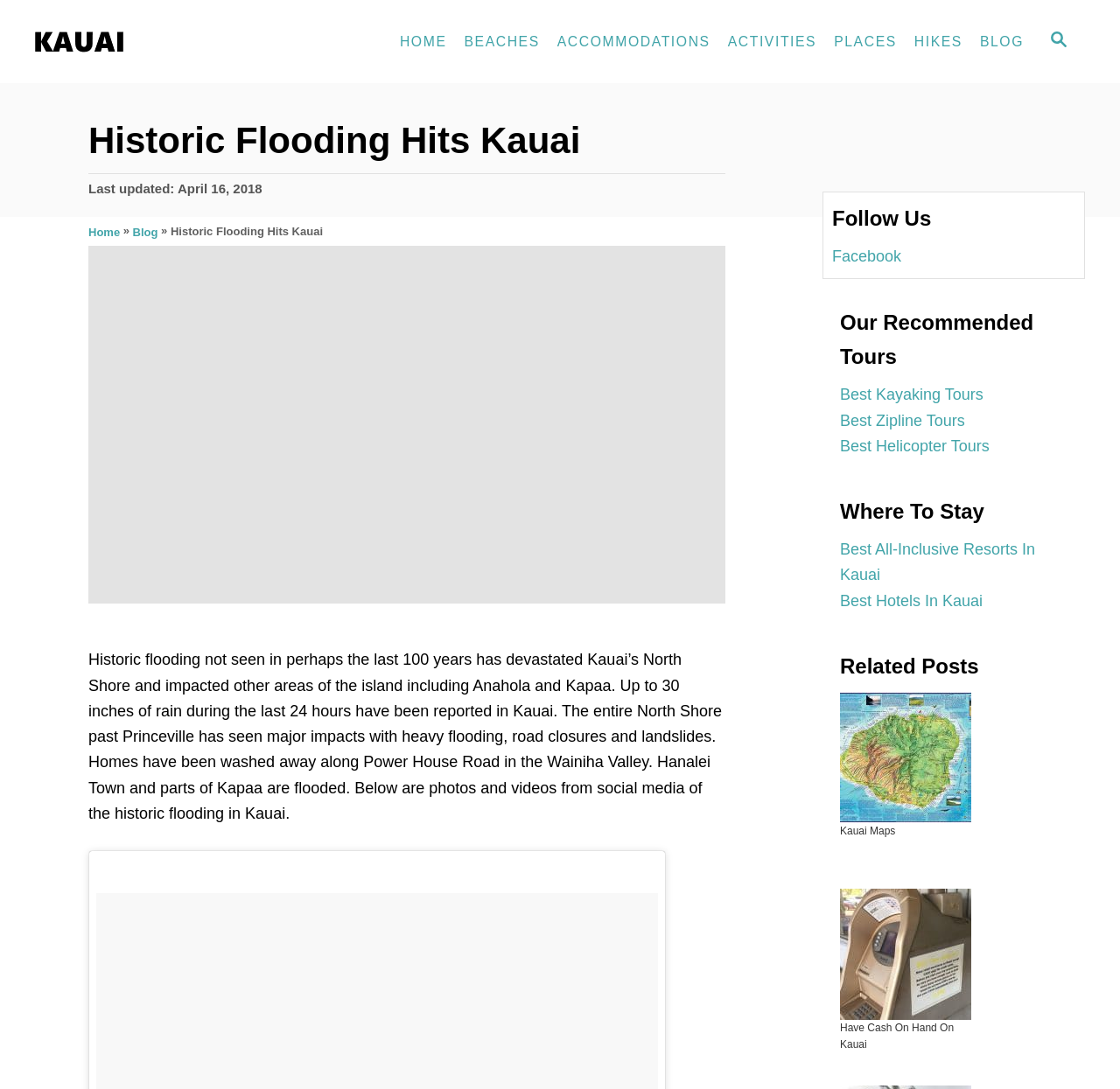What is the maximum amount of rain reported in Kauai?
From the image, respond with a single word or phrase.

30 inches